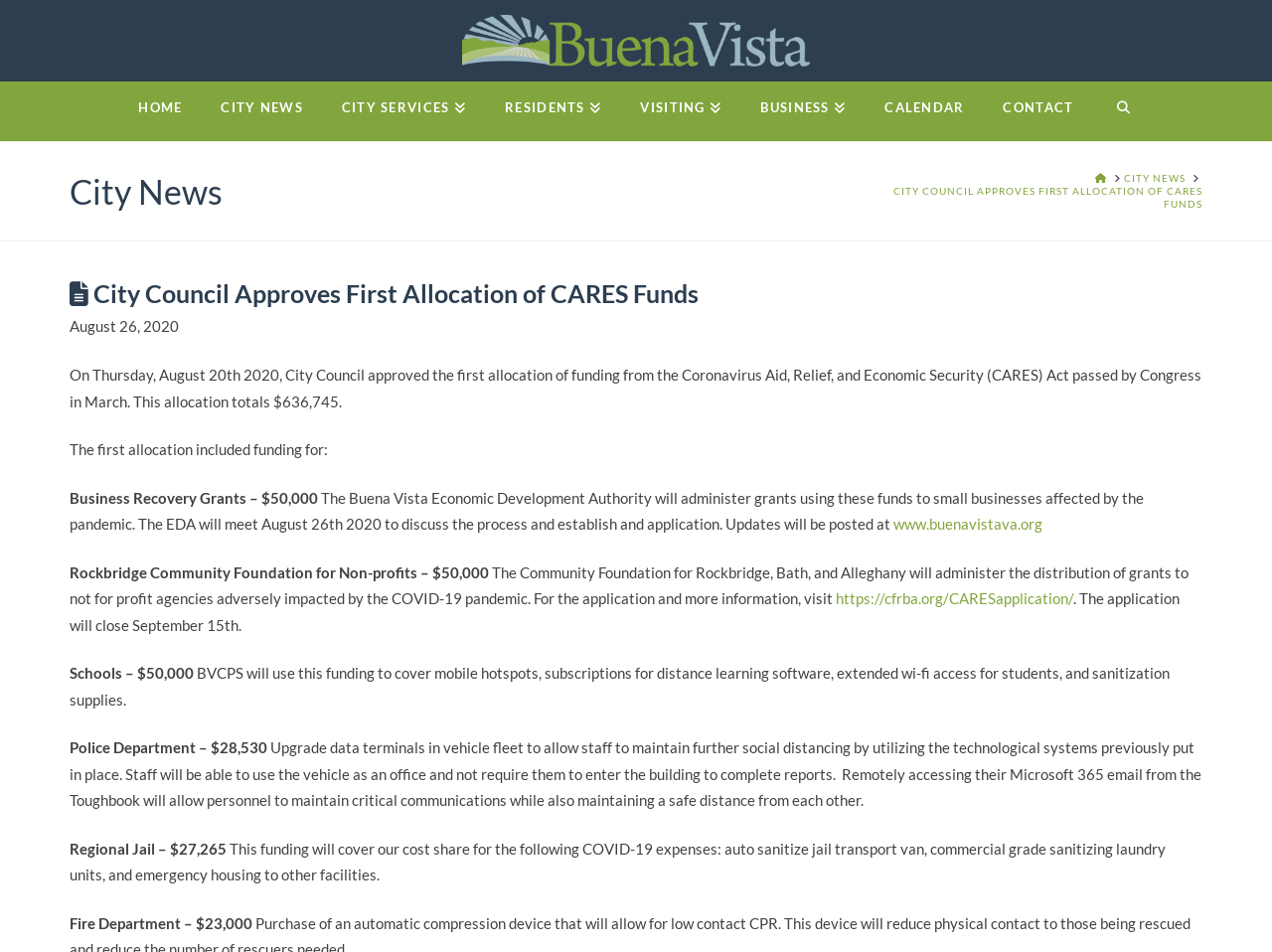Identify the bounding box coordinates necessary to click and complete the given instruction: "Go to the 'www.buenavistava.org' website".

[0.703, 0.541, 0.82, 0.56]